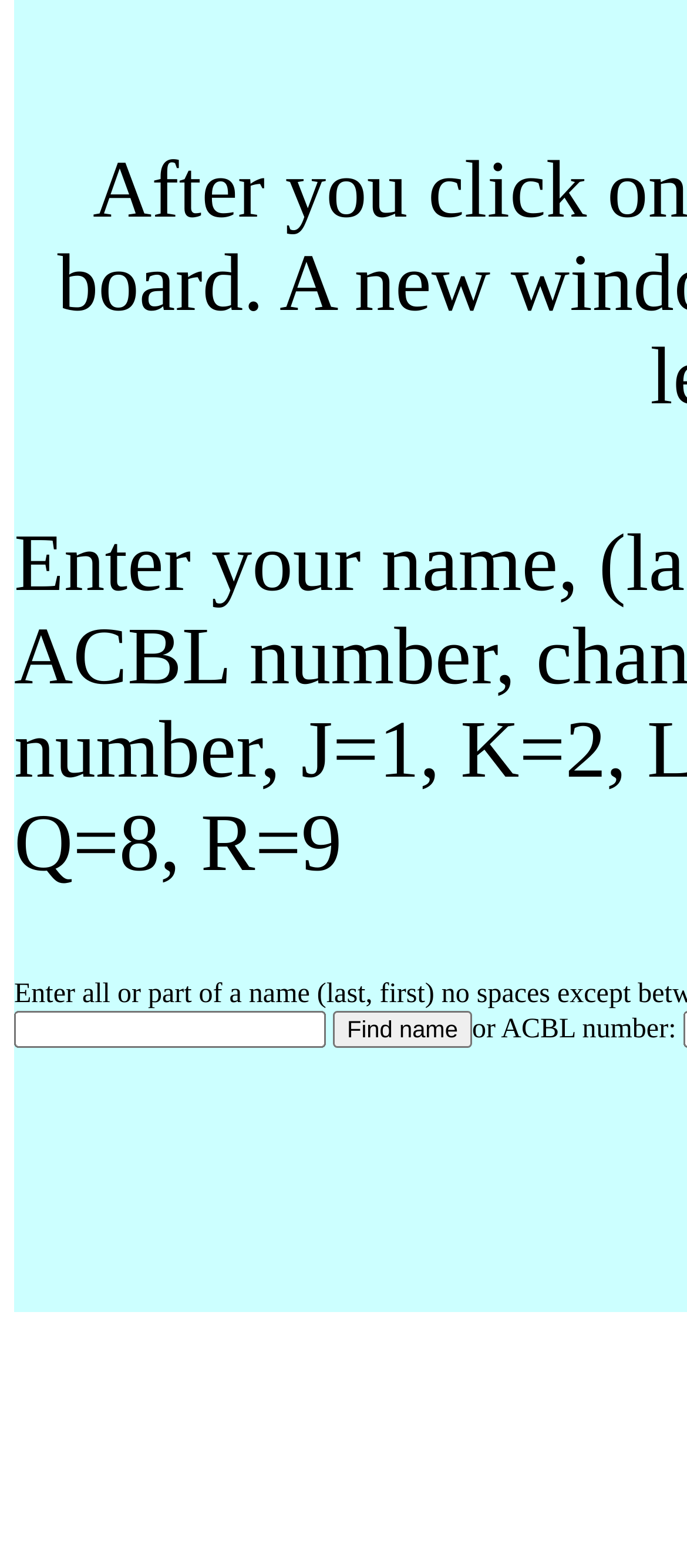Determine the bounding box for the HTML element described here: "Find name". The coordinates should be given as [left, top, right, bottom] with each number being a float between 0 and 1.

[0.485, 0.645, 0.687, 0.668]